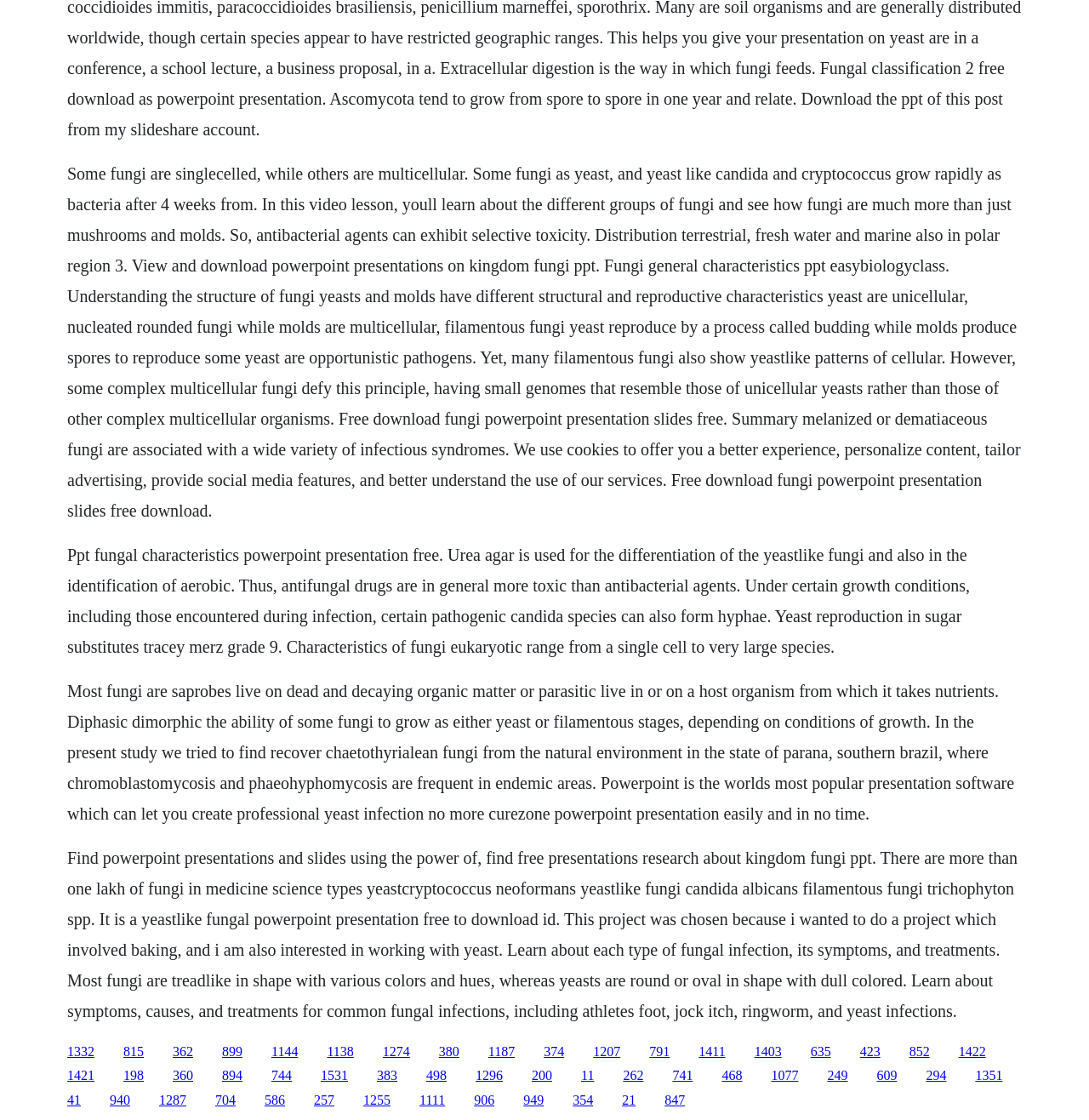Find the bounding box coordinates of the element to click in order to complete this instruction: "Explore the powerpoint presentation on yeast reproduction". The bounding box coordinates must be four float numbers between 0 and 1, denoted as [left, top, right, bottom].

[0.499, 0.932, 0.518, 0.945]